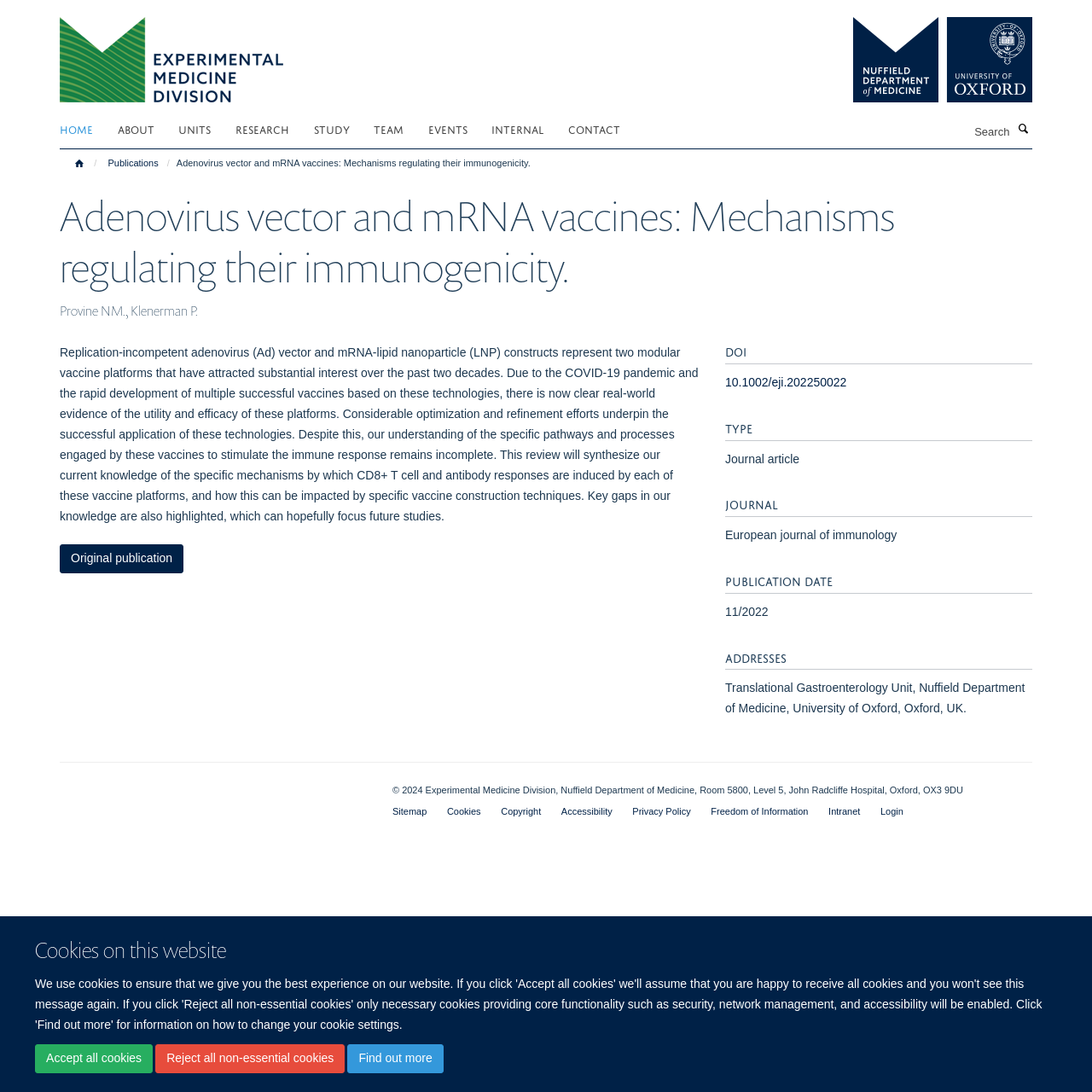Please determine the bounding box coordinates for the element that should be clicked to follow these instructions: "View the original publication".

[0.055, 0.499, 0.168, 0.525]